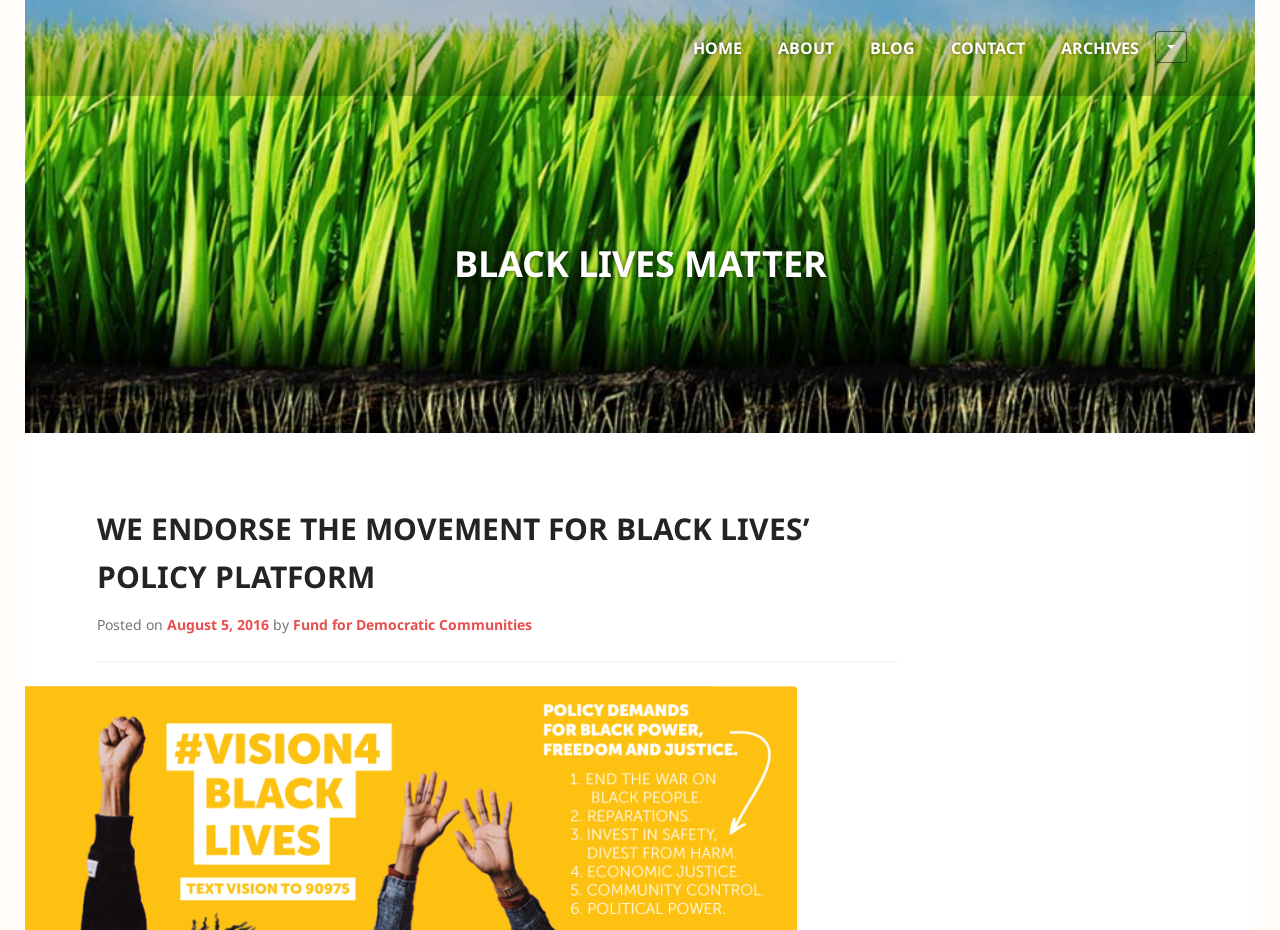What is the name of the organization?
Look at the image and provide a short answer using one word or a phrase.

Fund for Democratic Communities